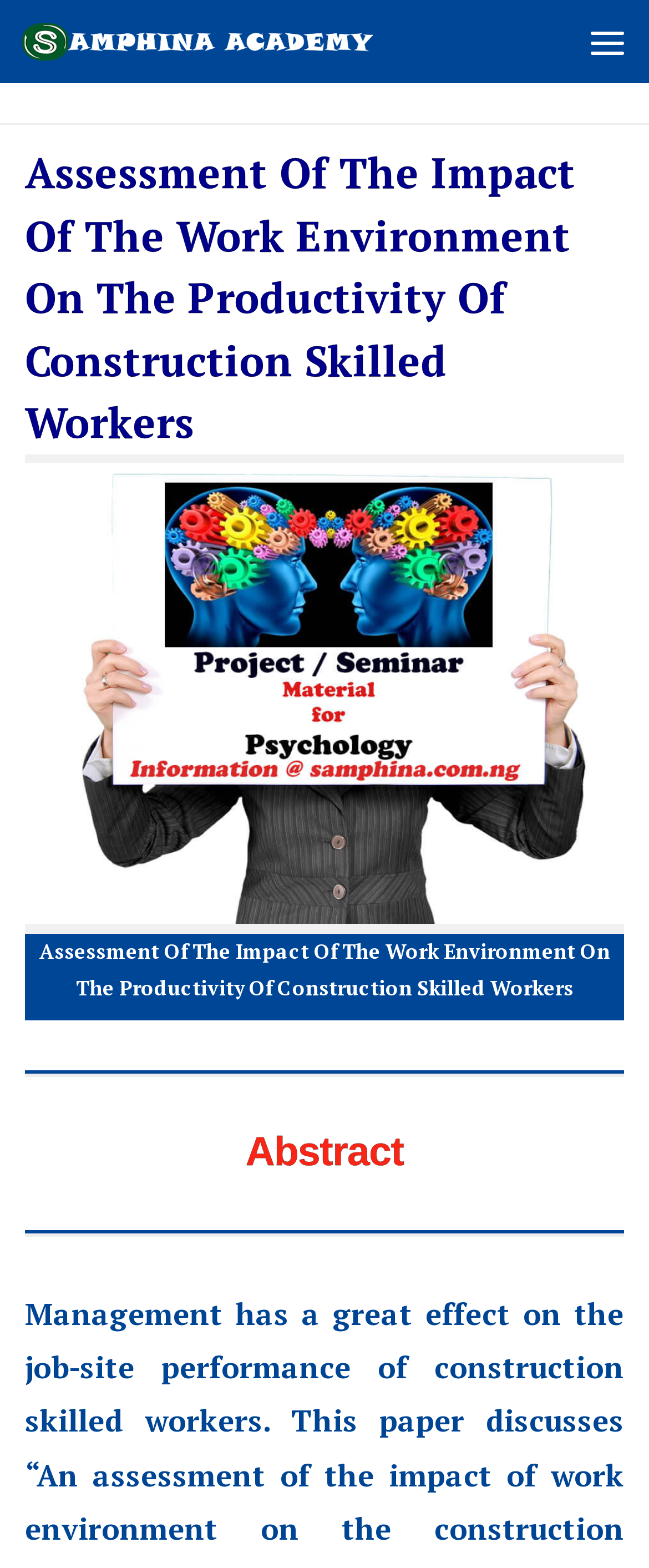What is the purpose of the 'Skip to content' link?
Kindly give a detailed and elaborate answer to the question.

The 'Skip to content' link is likely intended to allow users to bypass the navigation menu and go directly to the main content of the webpage, as it is a common accessibility feature.